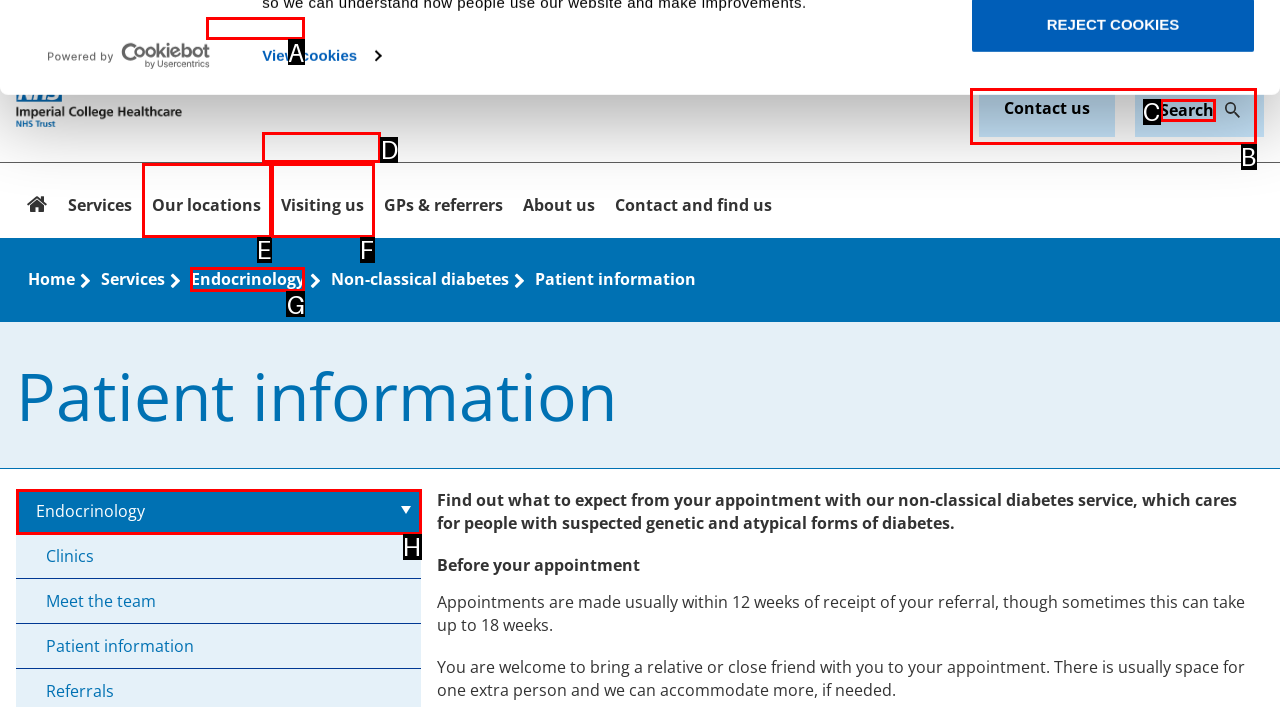Choose the HTML element you need to click to achieve the following task: View the Endocrinology page
Respond with the letter of the selected option from the given choices directly.

G